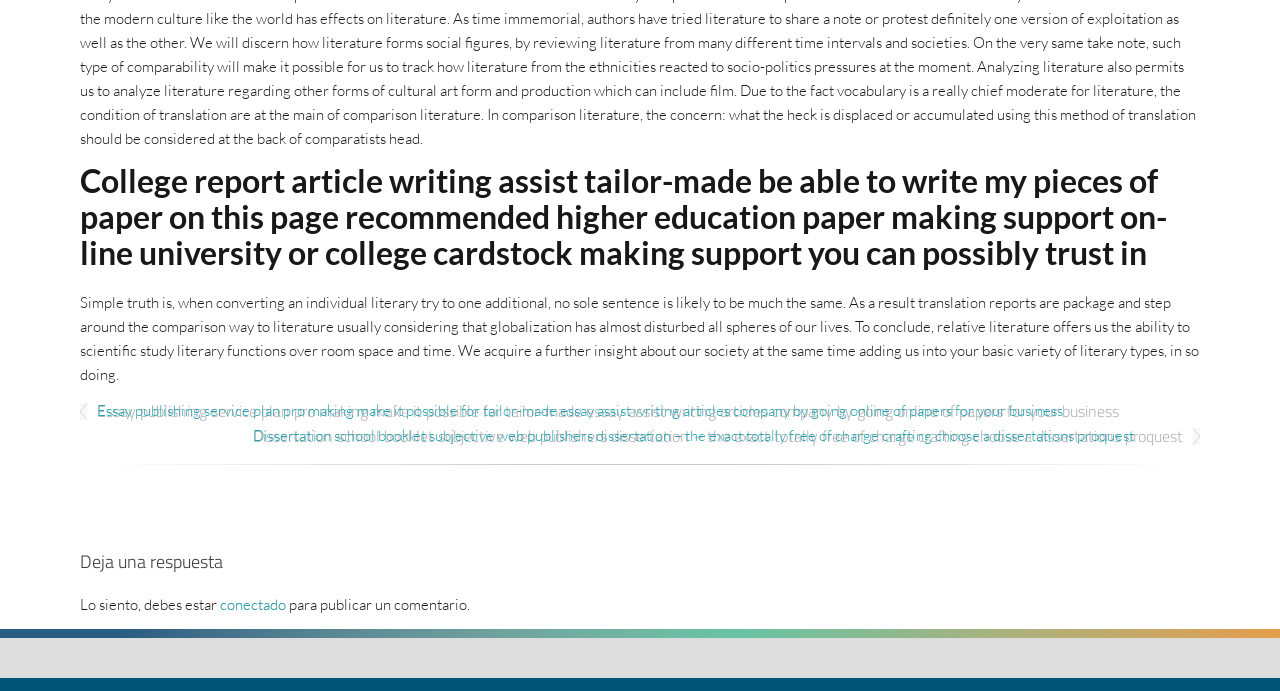Please answer the following question using a single word or phrase: 
What is the language of the webpage?

Spanish